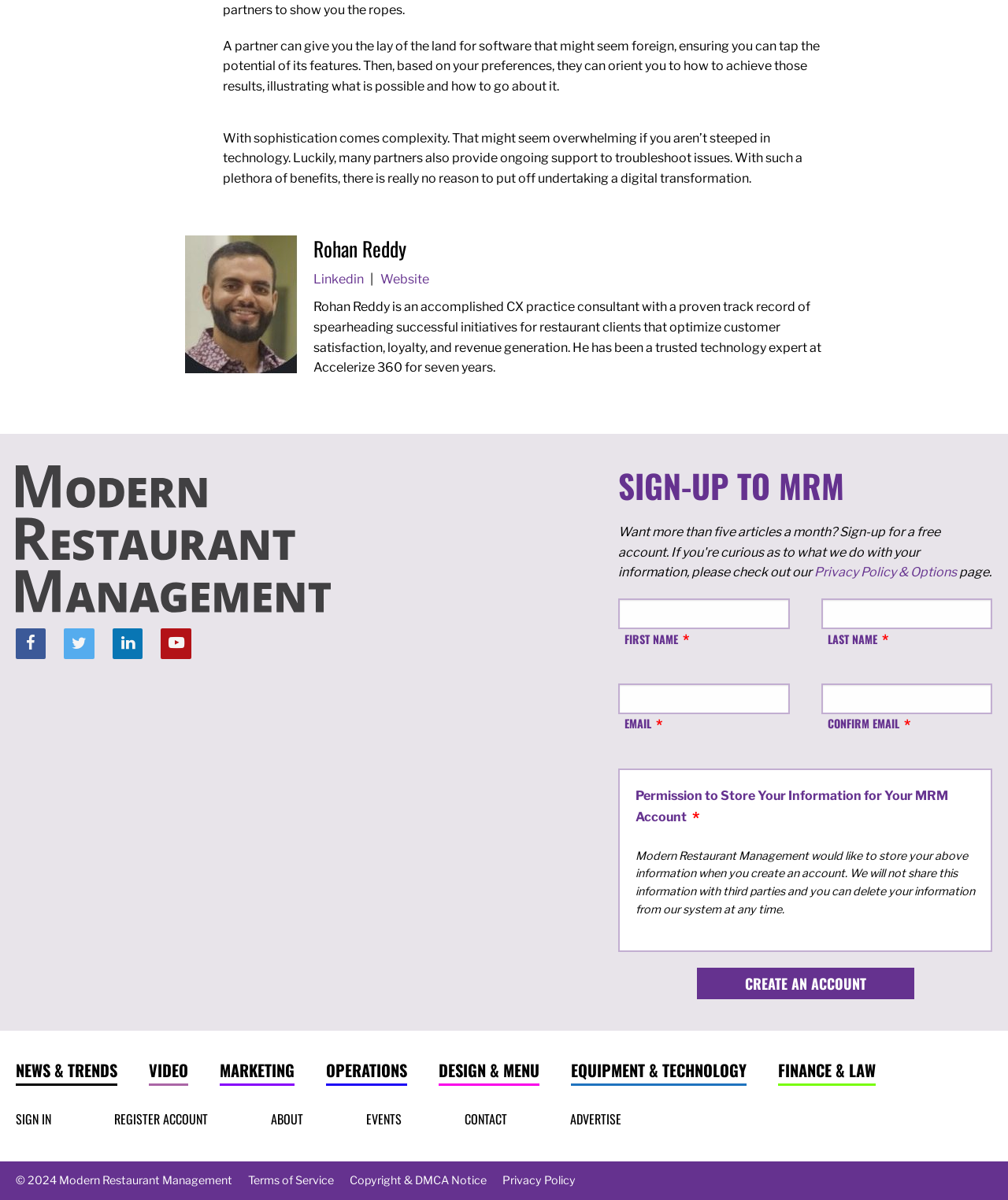Please determine the bounding box of the UI element that matches this description: Events. The coordinates should be given as (top-left x, top-left y, bottom-right x, bottom-right y), with all values between 0 and 1.

[0.363, 0.925, 0.398, 0.94]